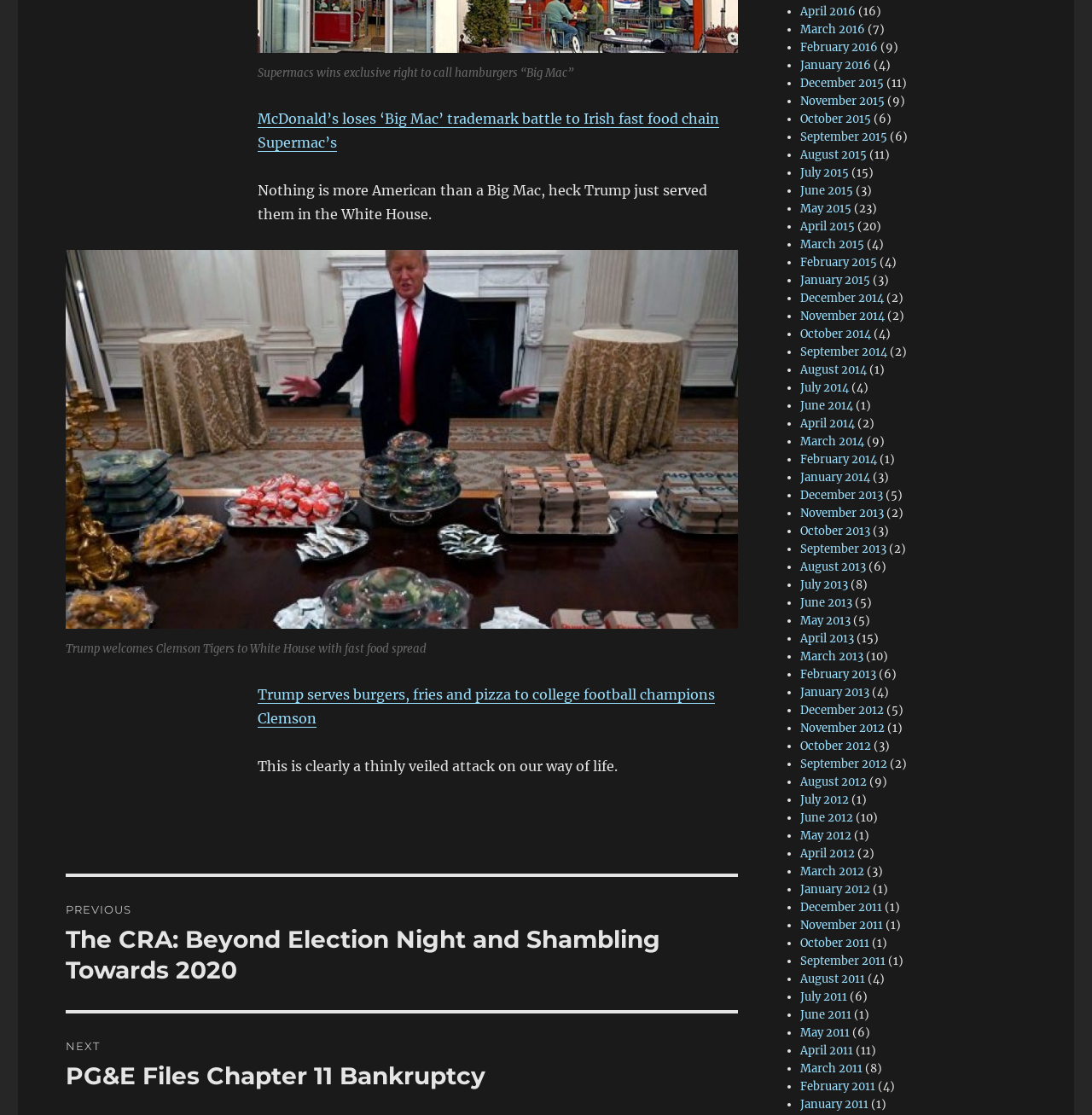Determine the bounding box coordinates of the clickable region to follow the instruction: "View the image of Trump serving burgers to college football champions".

[0.236, 0.225, 0.676, 0.6]